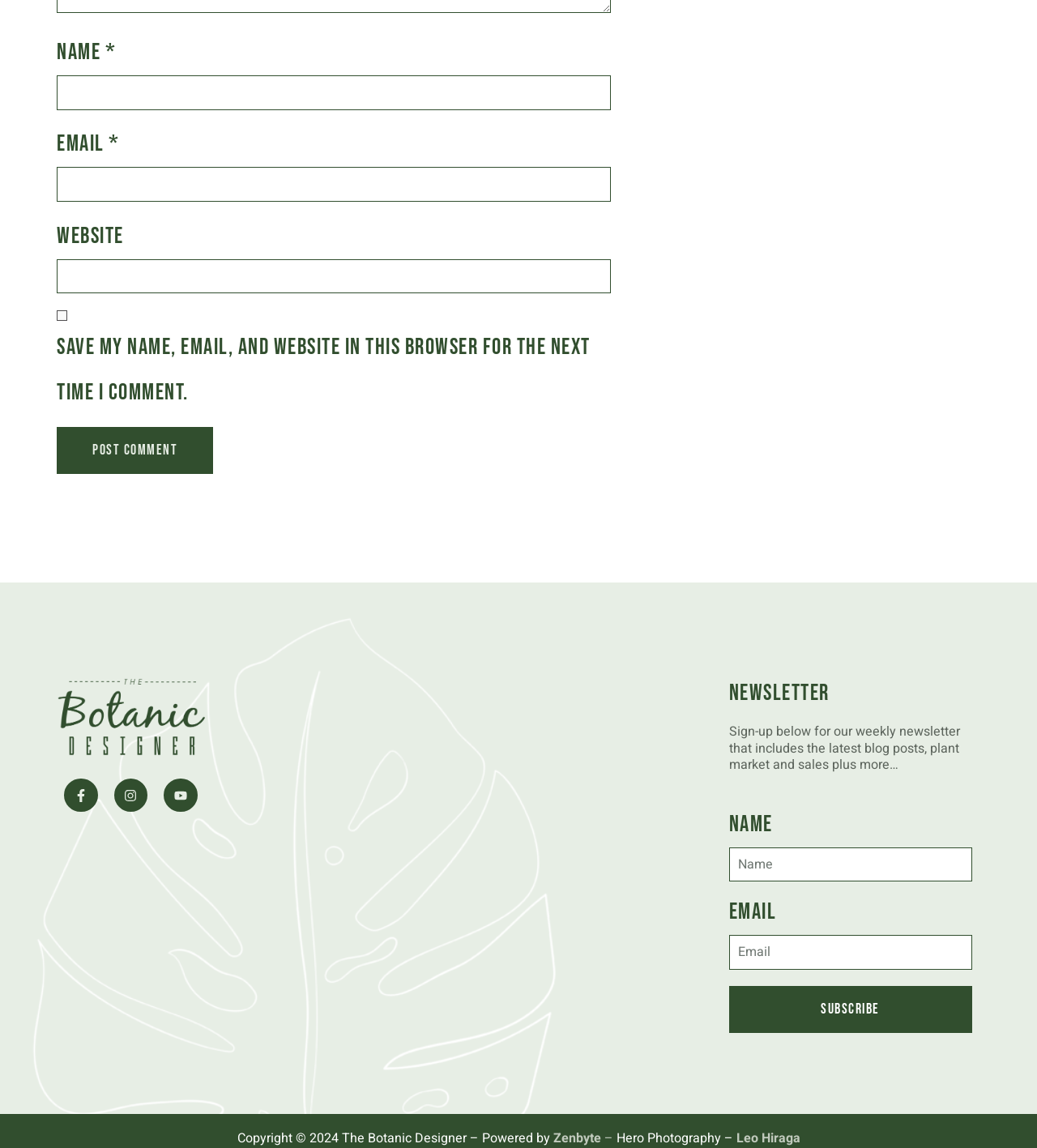Locate the bounding box of the UI element based on this description: "parent_node: Email * aria-describedby="email-notes" name="email"". Provide four float numbers between 0 and 1 as [left, top, right, bottom].

[0.055, 0.146, 0.589, 0.176]